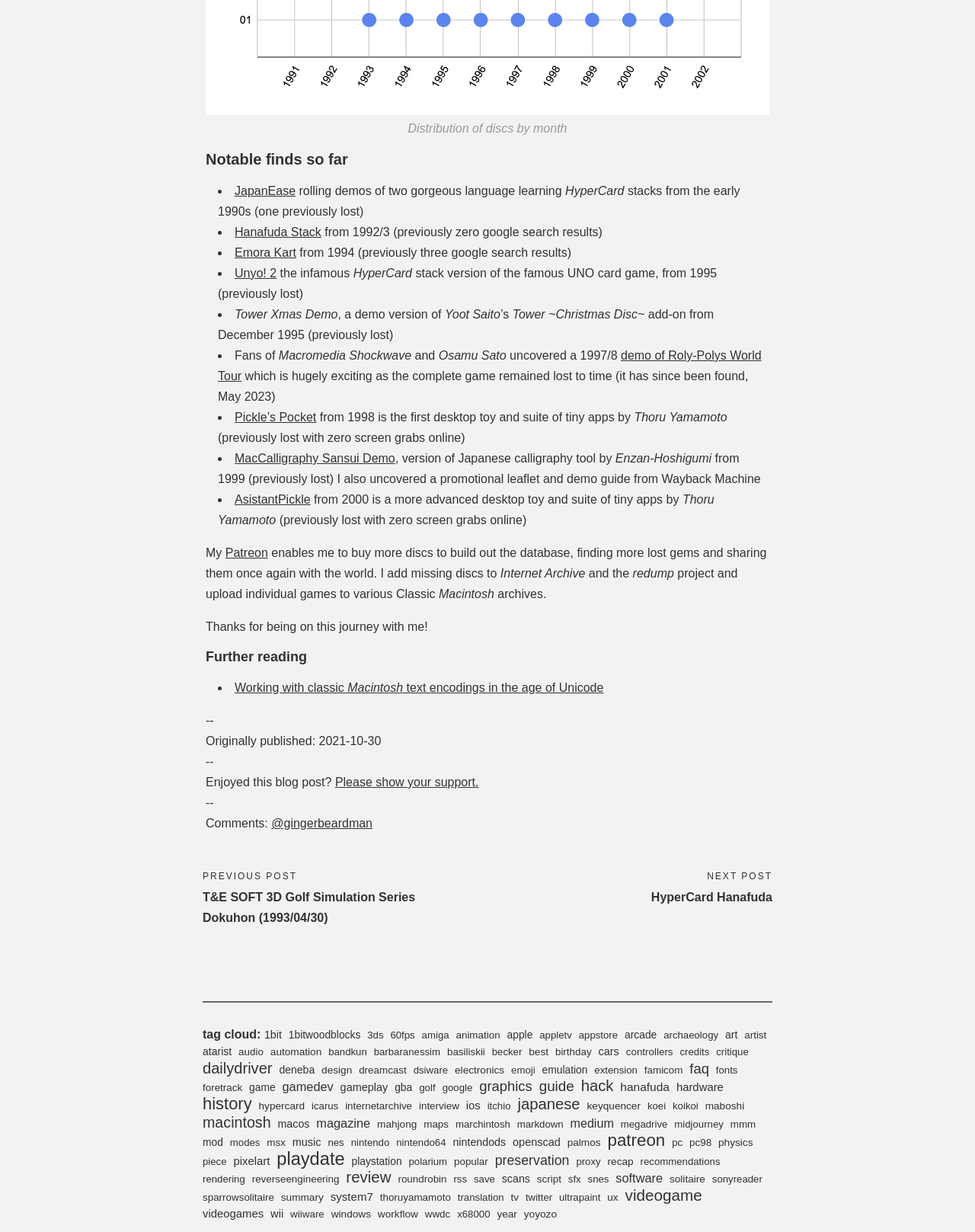What is the name of the calligraphy tool mentioned?
Using the information from the image, provide a comprehensive answer to the question.

The link 'MacCalligraphy Sansui Demo' is described as a 'version of Japanese calligraphy tool by Enzan-Hoshigumi', indicating that MacCalligraphy Sansui Demo is a calligraphy tool.